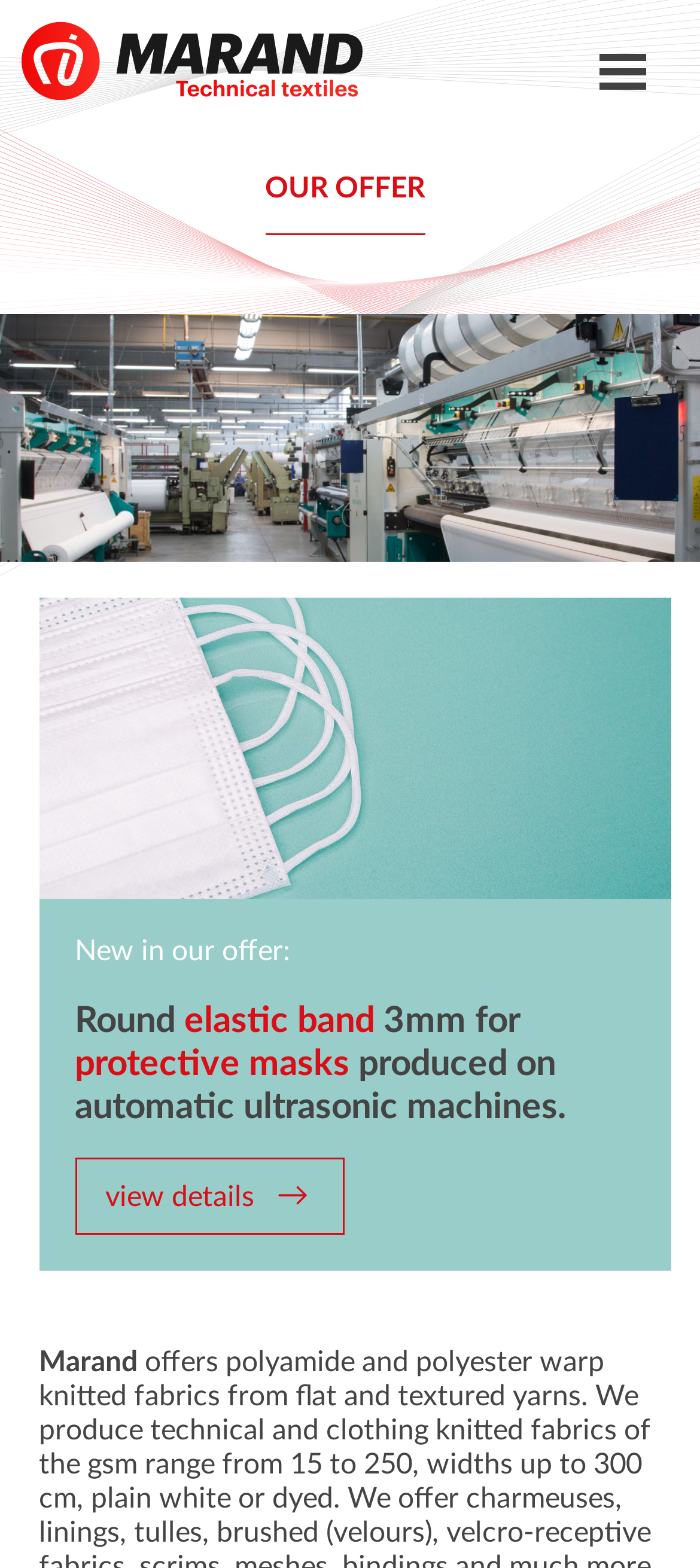What is the brand name mentioned on the webpage?
Carefully analyze the image and provide a thorough answer to the question.

The brand name 'Marand' is mentioned at the bottom of the webpage, indicating that it might be the manufacturer or supplier of the textiles offered on the website.